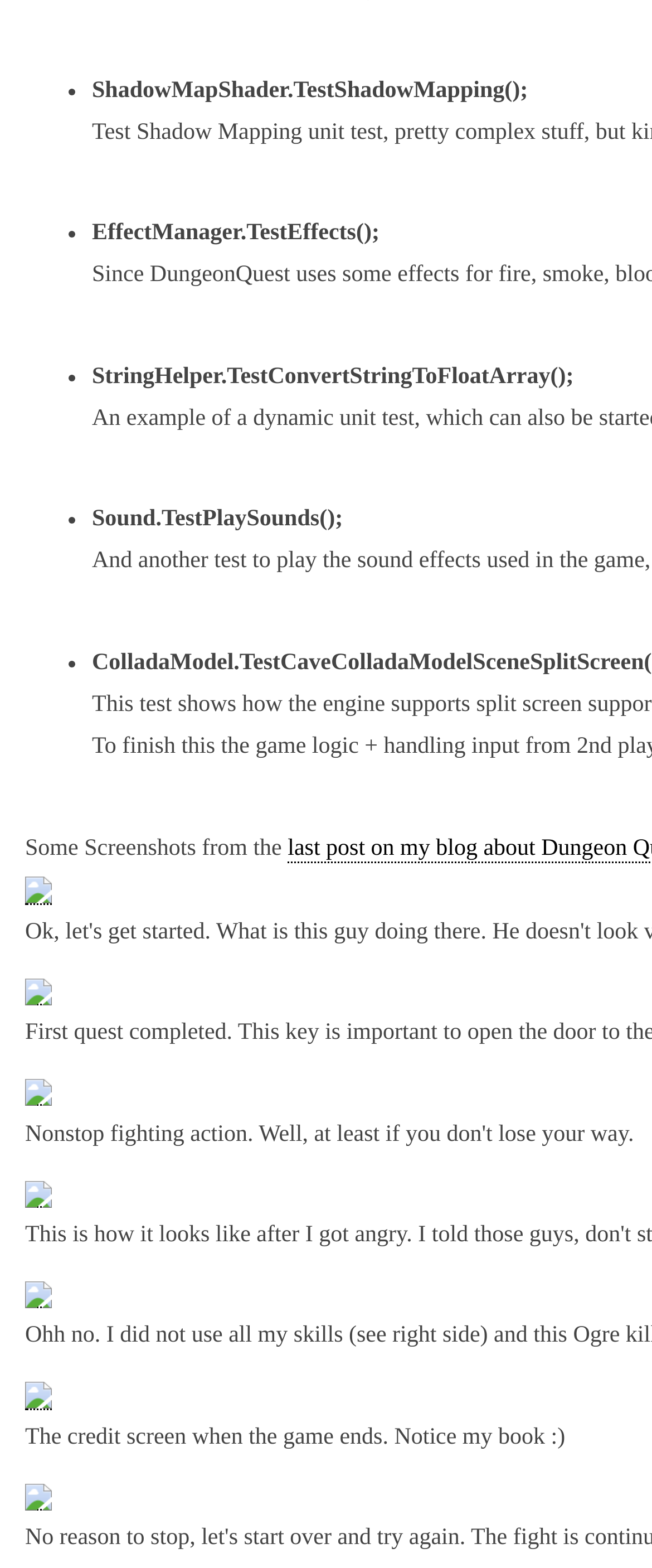Use a single word or phrase to answer the following:
How many list markers are there?

5